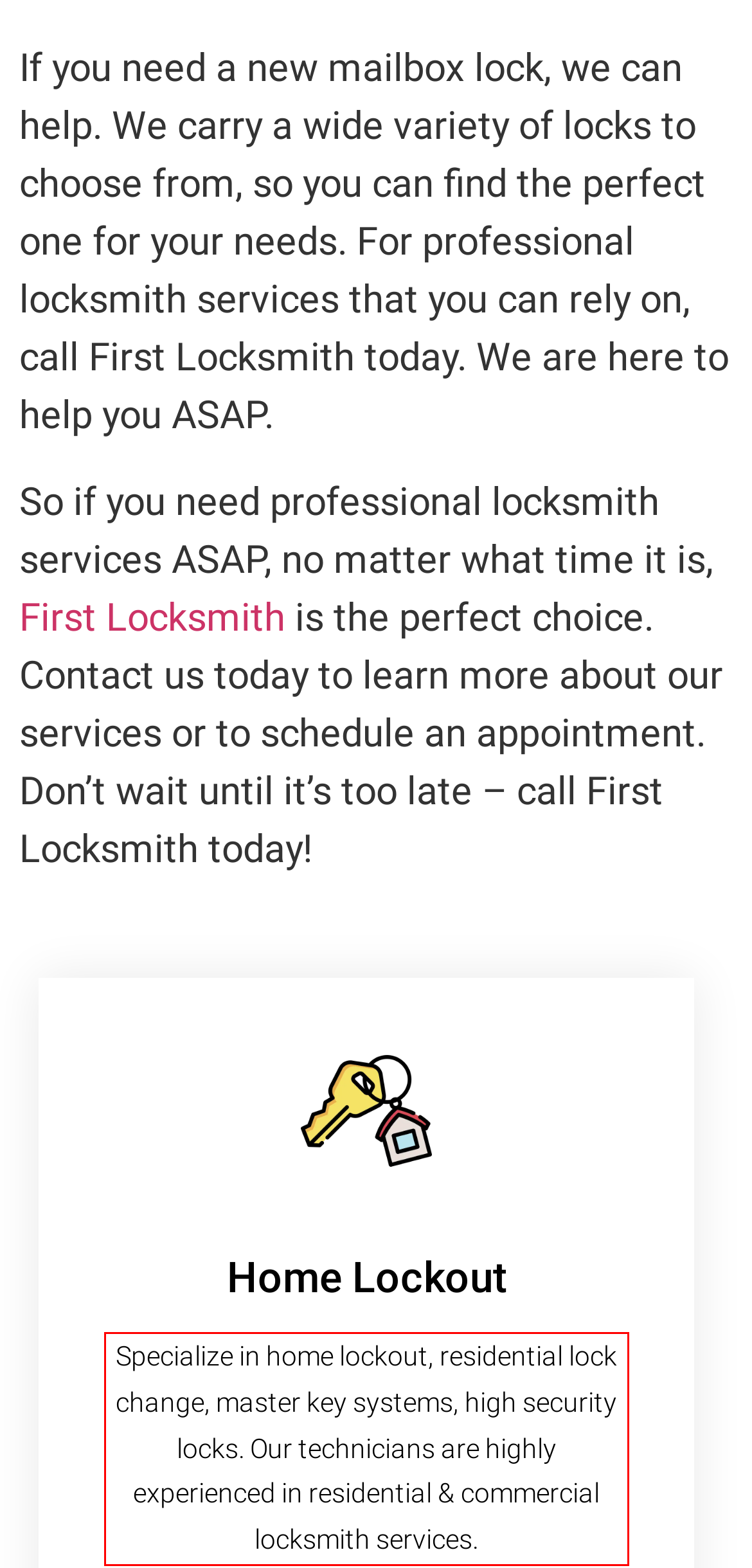You have a webpage screenshot with a red rectangle surrounding a UI element. Extract the text content from within this red bounding box.

Specialize in home lockout, residential lock change, master key systems, high security locks. Our technicians are highly experienced in residential & commercial locksmith services.